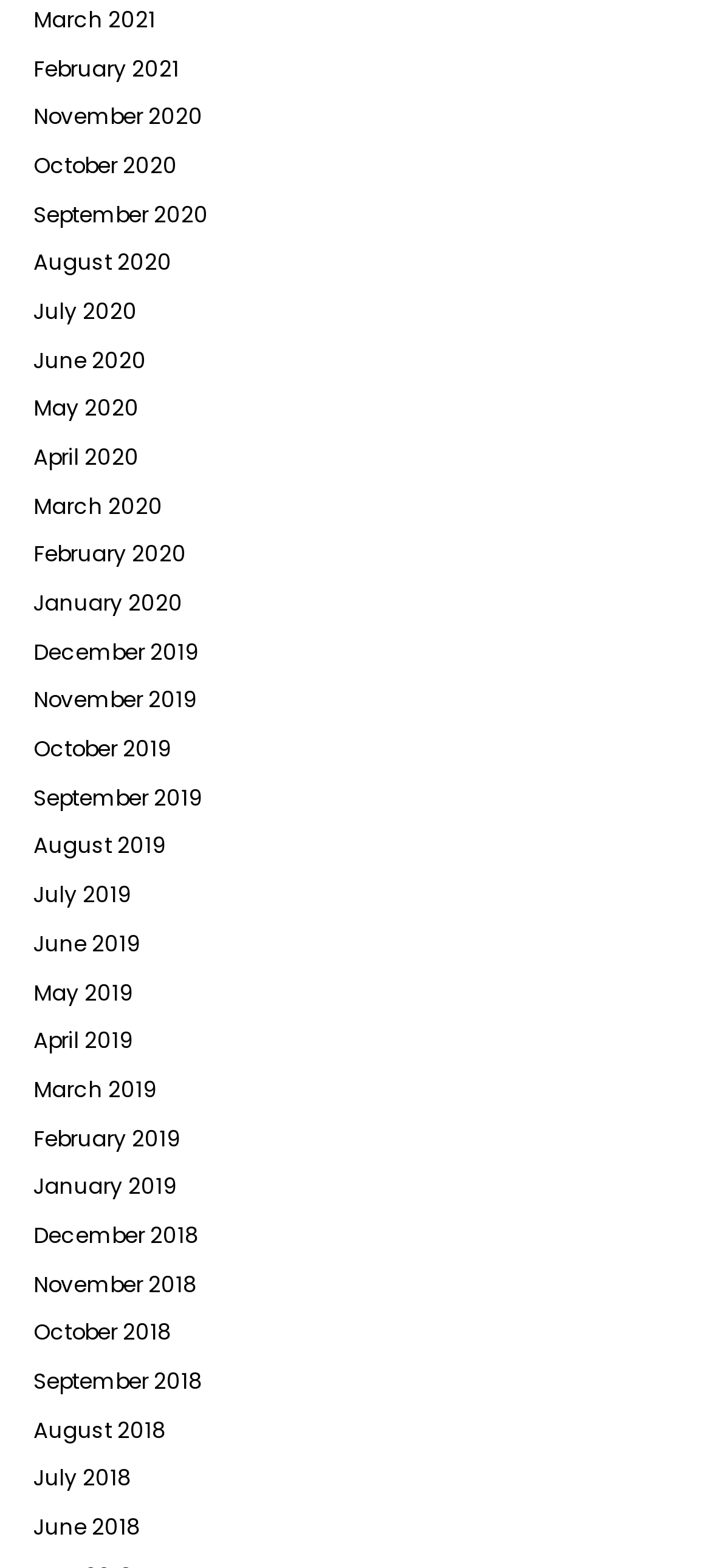How many links are there on the webpage?
Please respond to the question thoroughly and include all relevant details.

I counted the number of links on the webpage, and there are 36 links, each representing a month from January 2018 to March 2021.